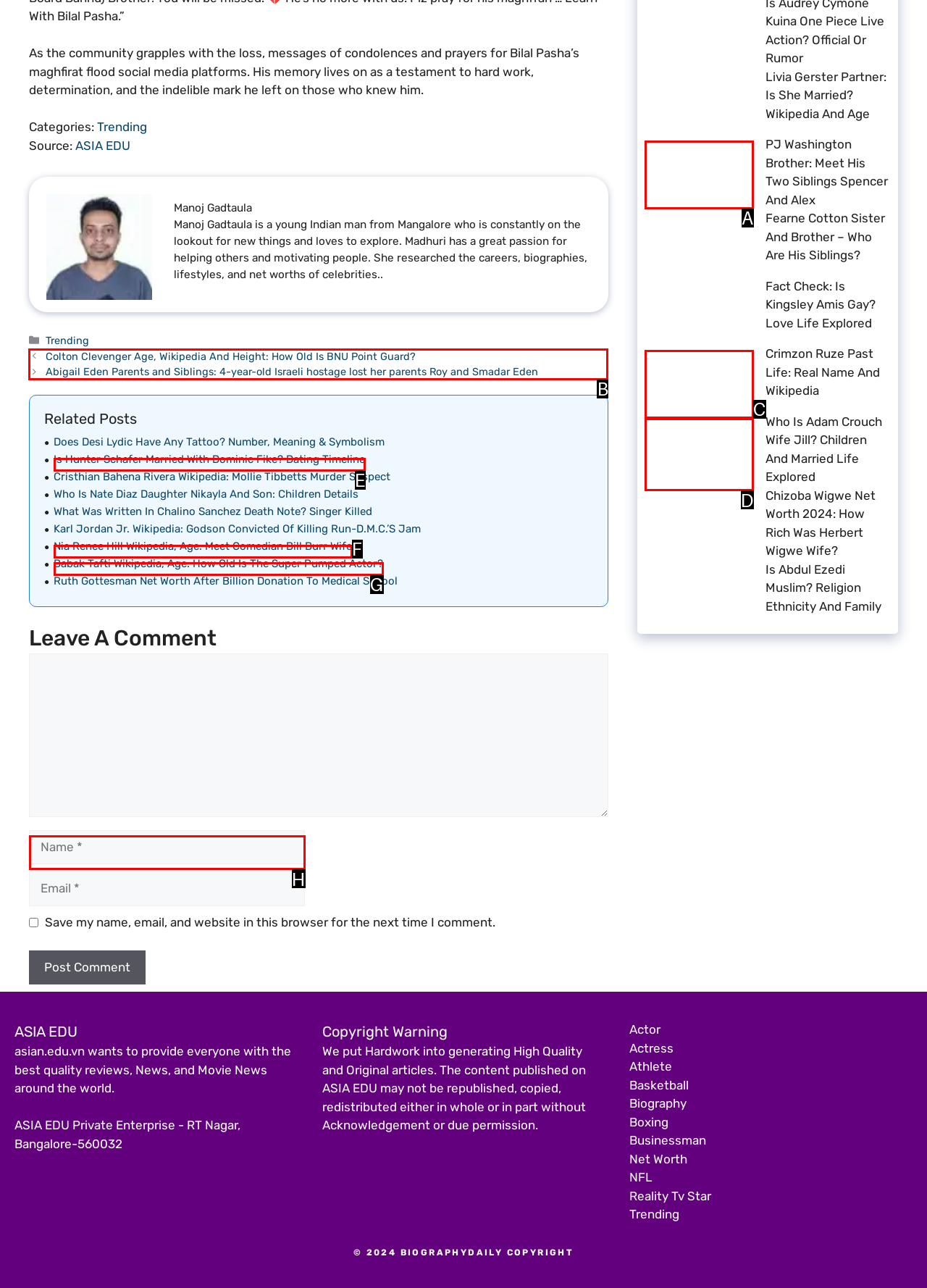Find the correct option to complete this instruction: Click on the 'Posts' navigation. Reply with the corresponding letter.

B